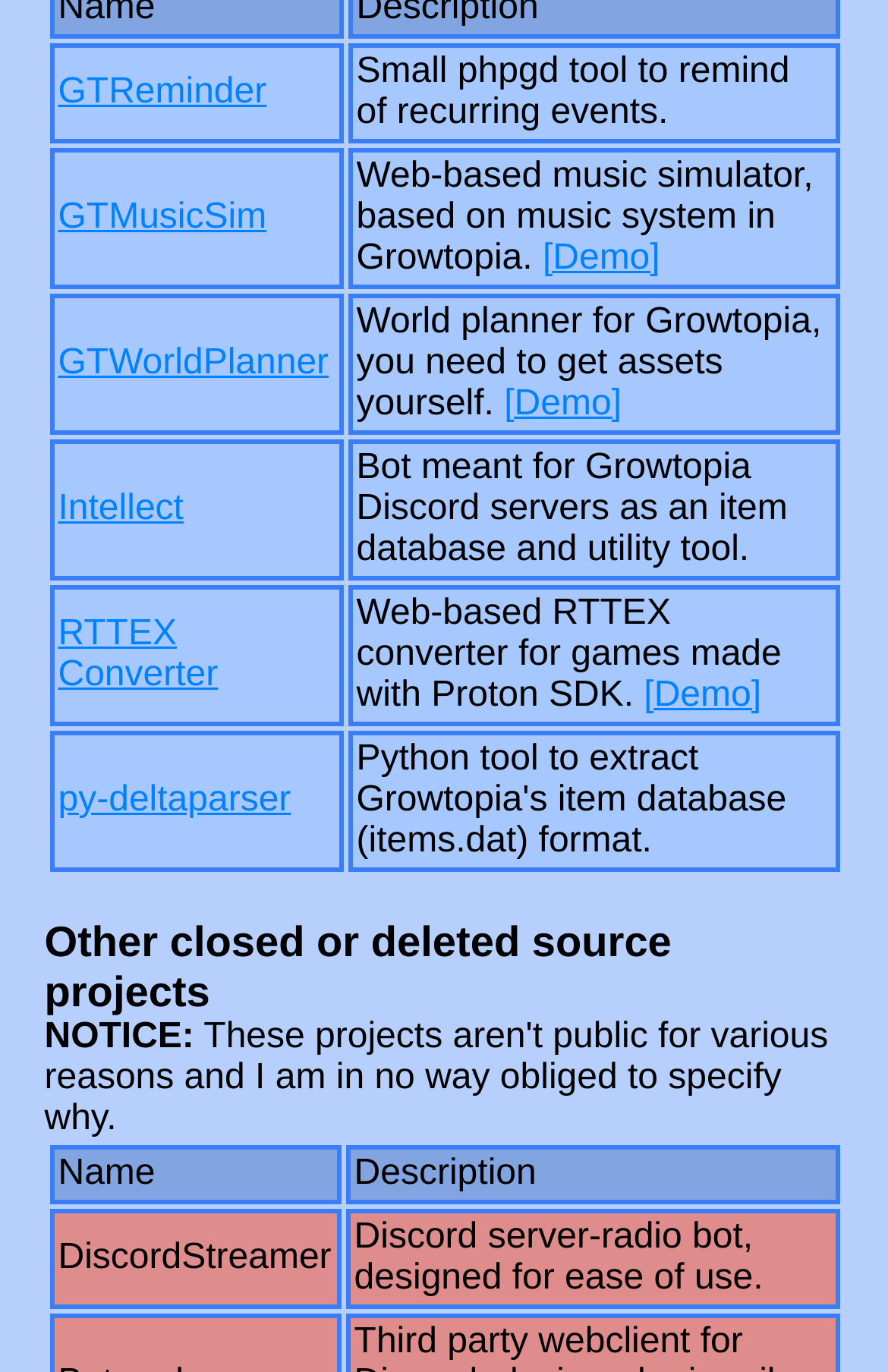Could you indicate the bounding box coordinates of the region to click in order to complete this instruction: "Try RTTEX Converter demo".

[0.725, 0.493, 0.857, 0.521]